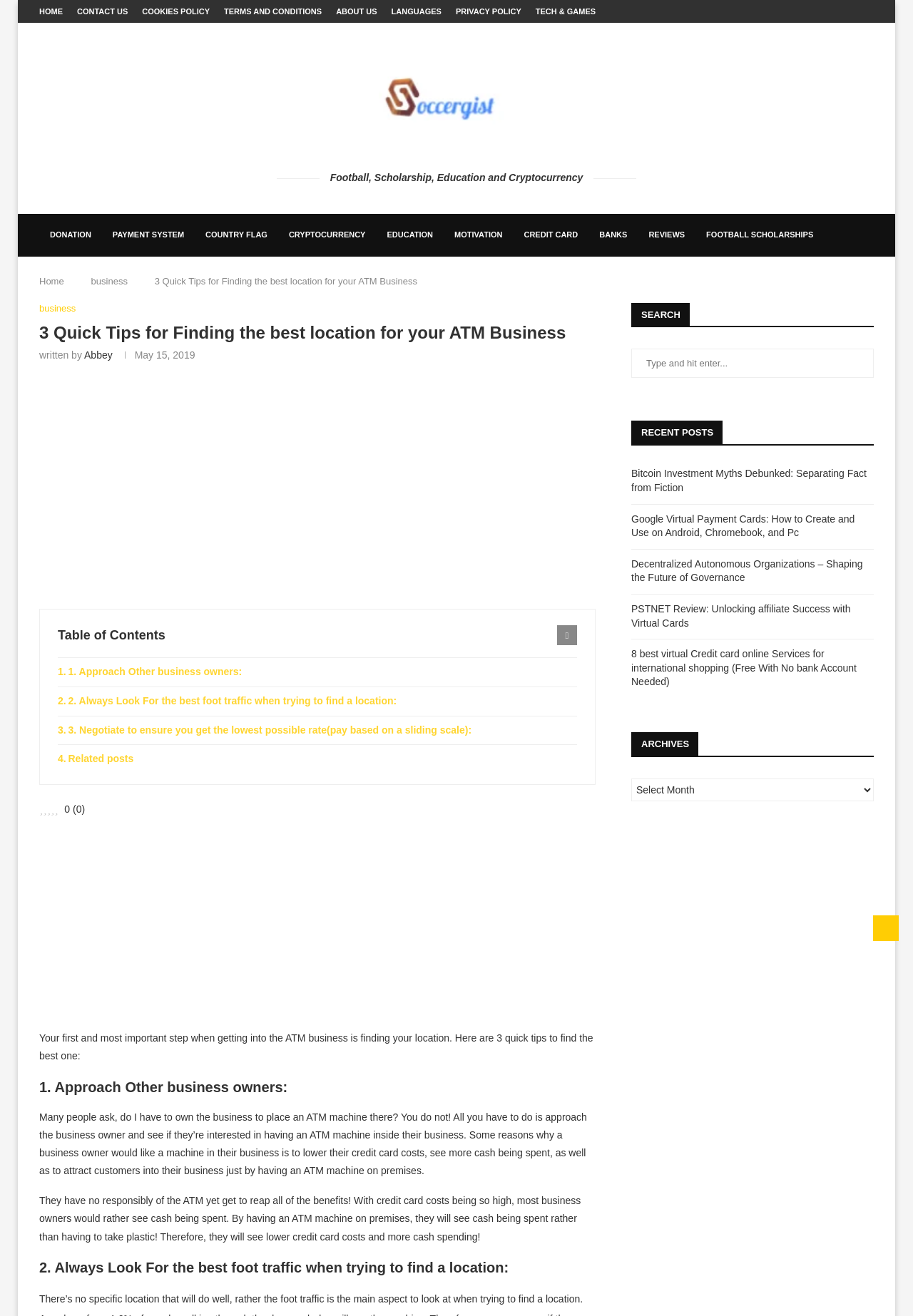Identify the bounding box of the HTML element described as: "Football scholarships".

[0.762, 0.163, 0.903, 0.195]